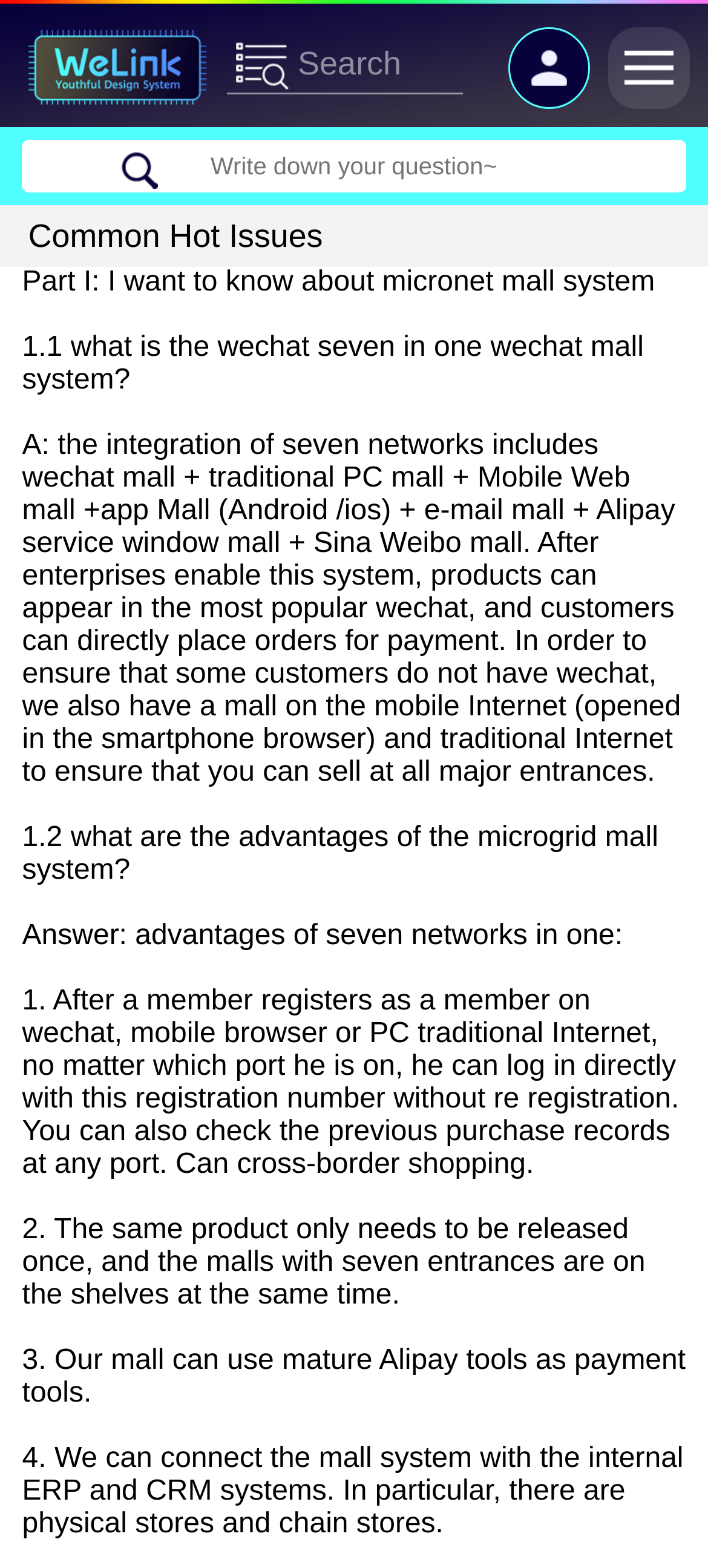How many links are present in the top navigation bar?
Look at the image and answer the question using a single word or phrase.

3